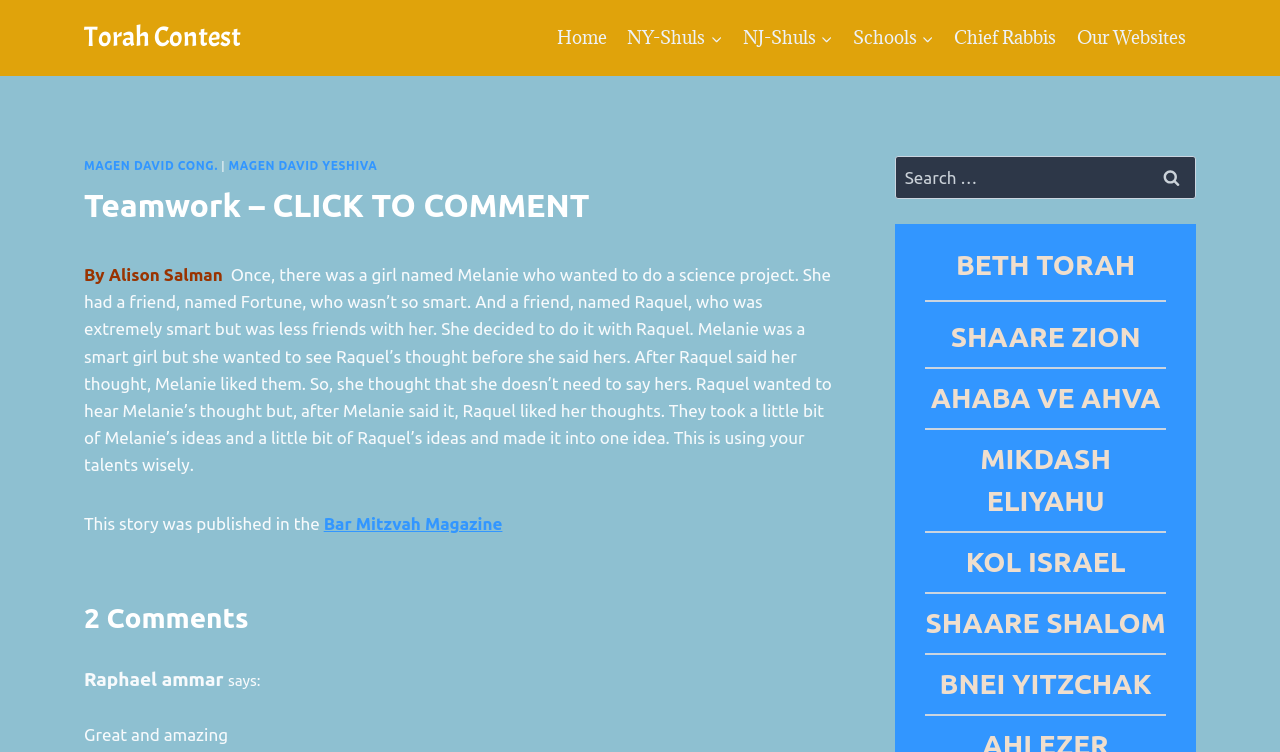How many comments are there on this webpage?
Kindly offer a detailed explanation using the data available in the image.

The webpage has a heading '2 Comments' which indicates that there are two comments on this webpage.